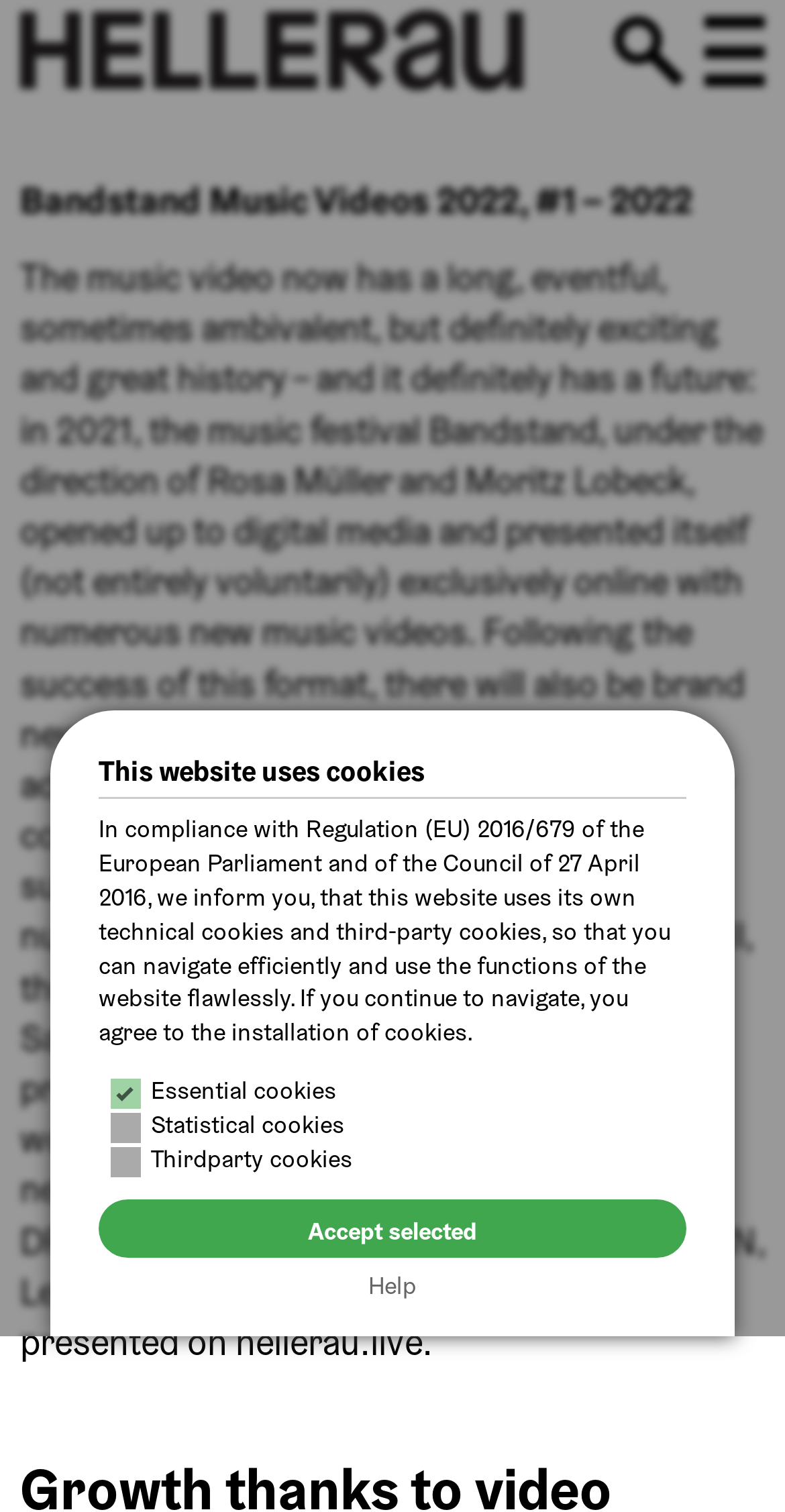Please look at the image and answer the question with a detailed explanation: Who are the members of the Bandstand jury?

The text 'From the numerous applications of this year’s Open Call, the Bandstand jury, Stephanie von Beauvais, Sarah Farina and Rosa Müller, selected music projects, bands and solo artists who live and work in Saxony.' mentions the members of the Bandstand jury as Stephanie von Beauvais, Sarah Farina and Rosa Müller.